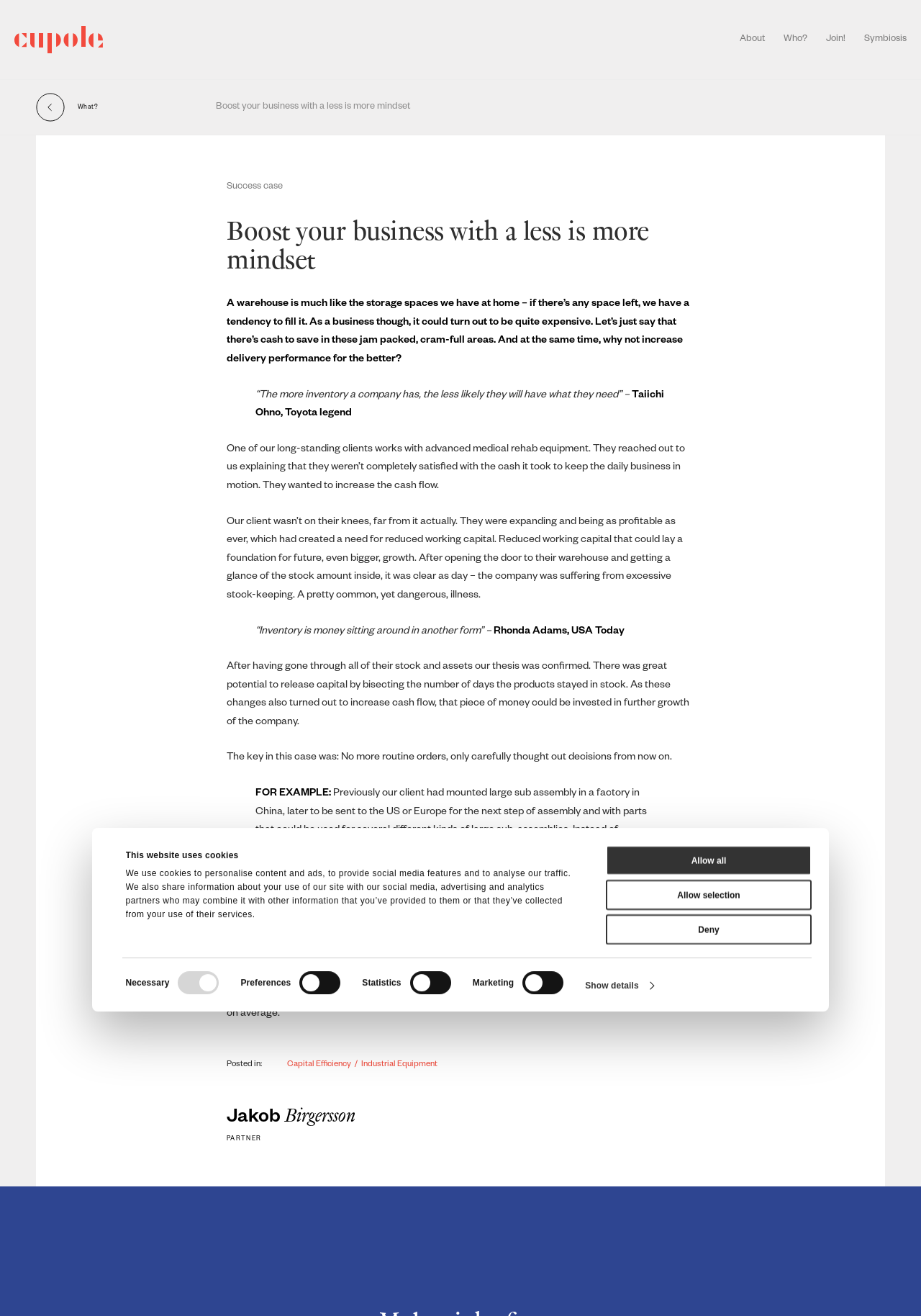What is the result of the client's inventory turnover?
Answer the question in as much detail as possible.

According to the article, the client's inventory turnover per product was cut short by 40 days on average, which is mentioned in the results section of the article.